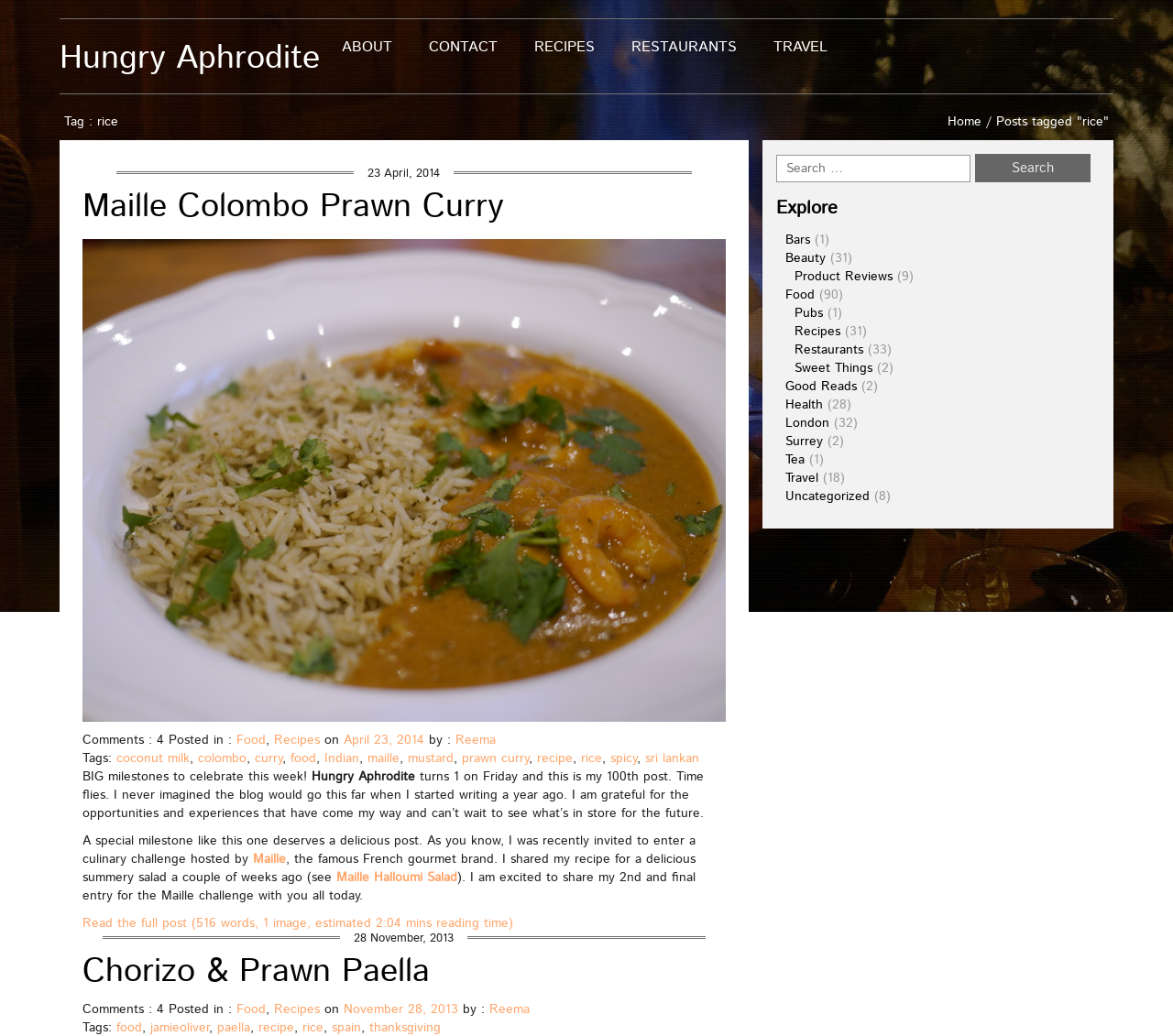Using the details from the image, please elaborate on the following question: What is the date of the latest article?

I looked at the dates of the articles and found that the latest article was posted on 23 April, 2014, with the title 'Maille Colombo Prawn Curry'.